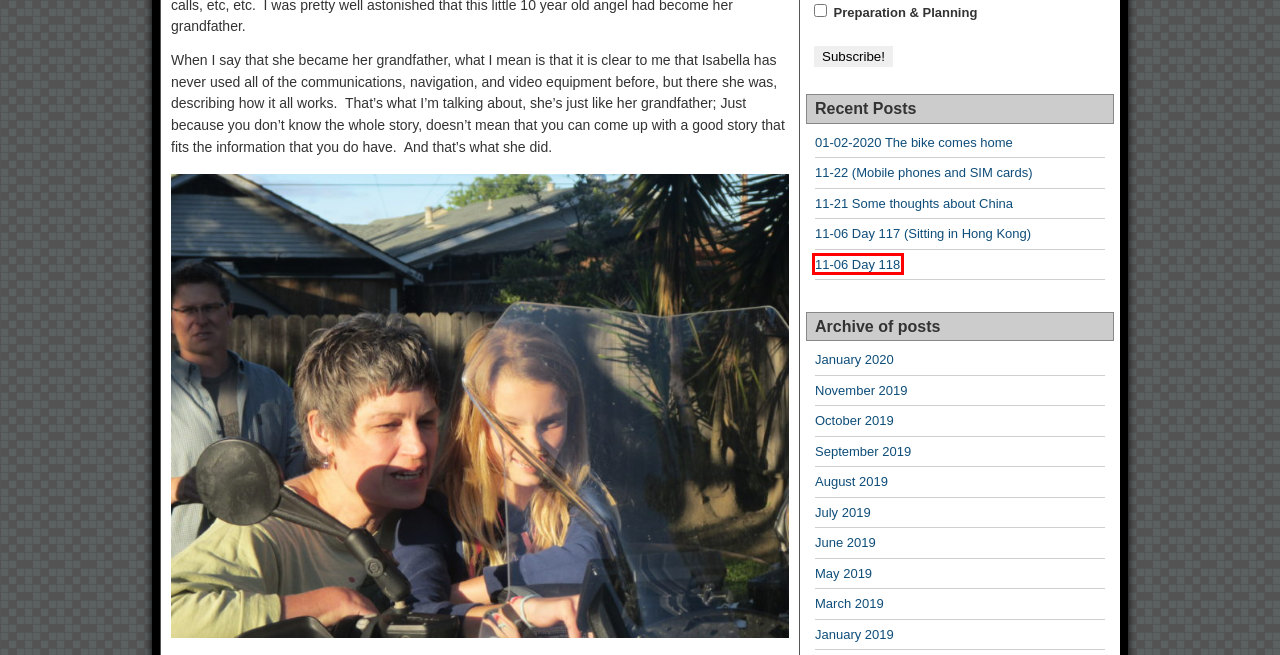Given a screenshot of a webpage with a red rectangle bounding box around a UI element, select the best matching webpage description for the new webpage that appears after clicking the highlighted element. The candidate descriptions are:
A. 9 - 2019 - Motorcycle Cliff Notes
B. 10 - 2019 - Motorcycle Cliff Notes
C. 11-06 Day 118 - Motorcycle Cliff Notes
D. 8 - 2019 - Motorcycle Cliff Notes
E. 5 - 2019 - Motorcycle Cliff Notes
F. 11-21 Some thoughts about China - Motorcycle Cliff Notes
G. 11-22 (Mobile phones and SIM cards) - Motorcycle Cliff Notes
H. 01-02-2020 The bike comes home - Motorcycle Cliff Notes

C